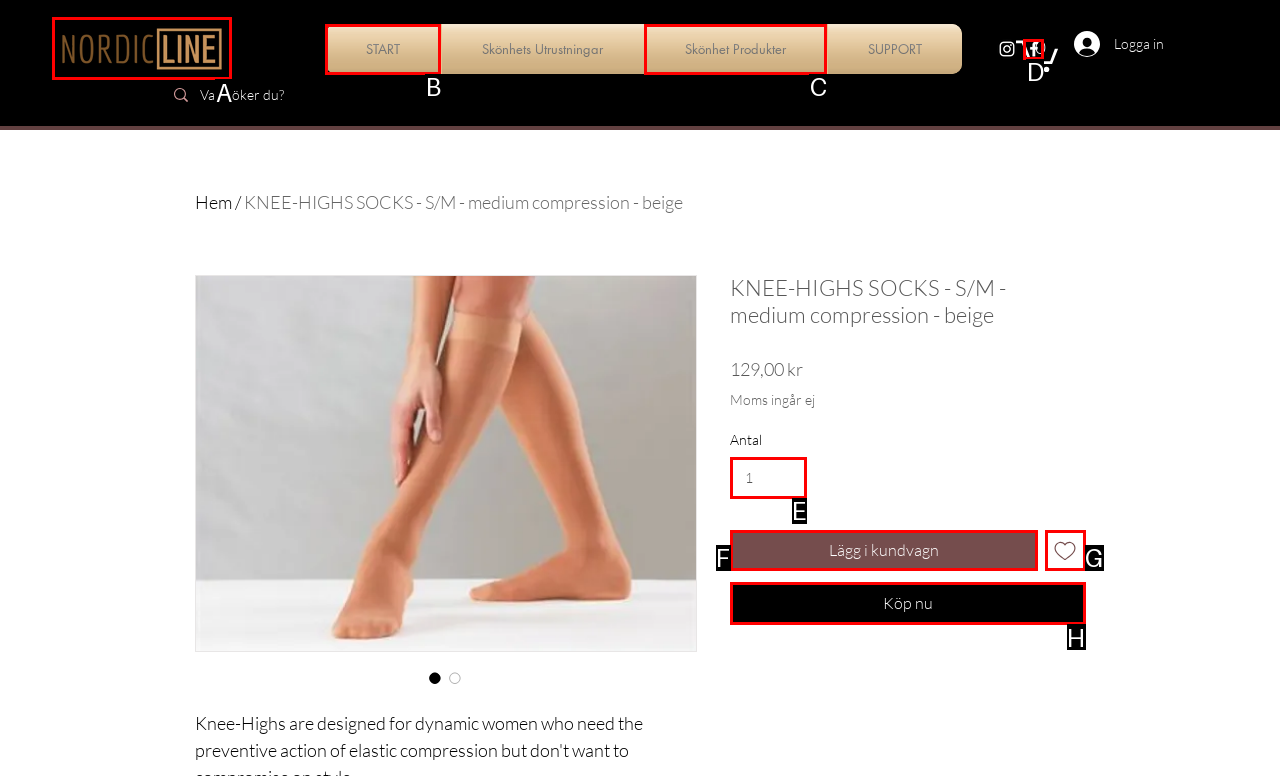Point out the specific HTML element to click to complete this task: Visit the Nordic Line website Reply with the letter of the chosen option.

A